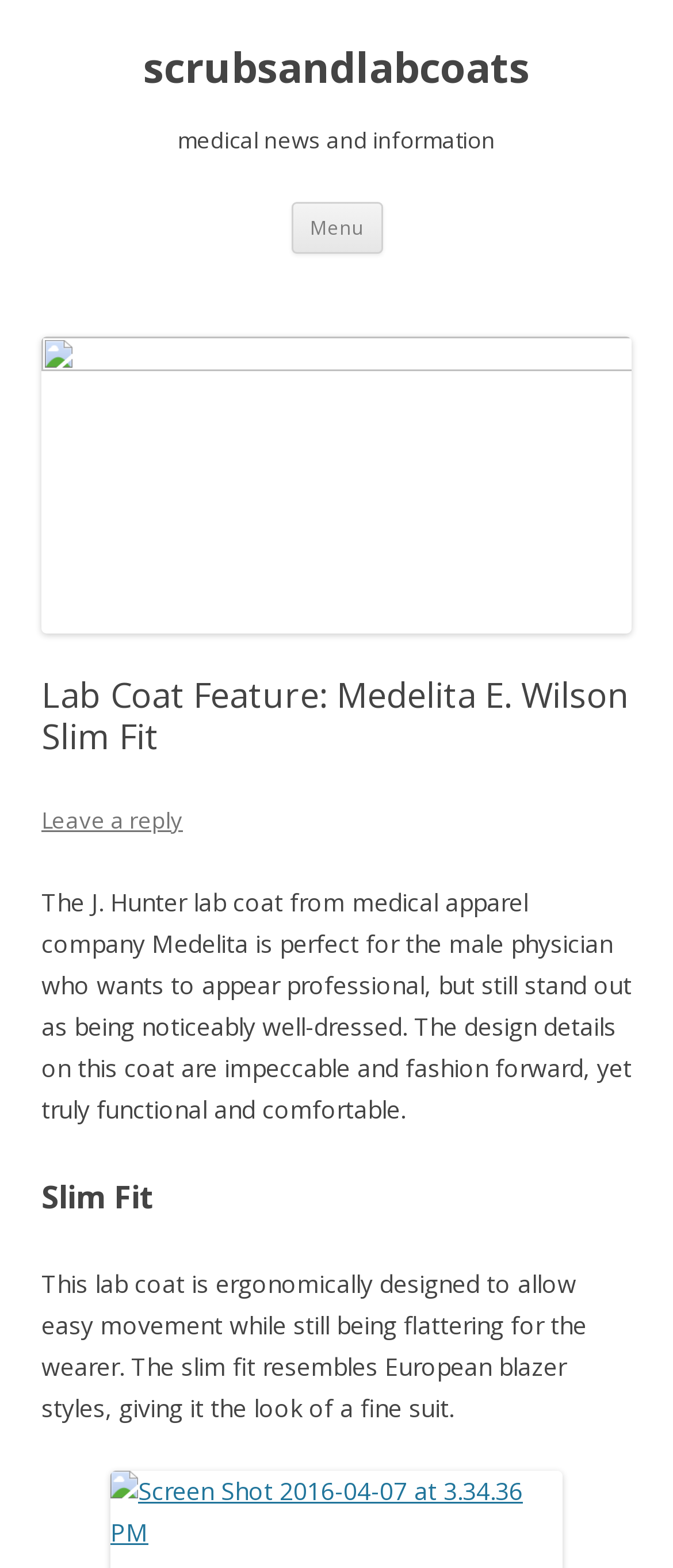Kindly respond to the following question with a single word or a brief phrase: 
What is the benefit of the lab coat's design?

Easy movement and comfort